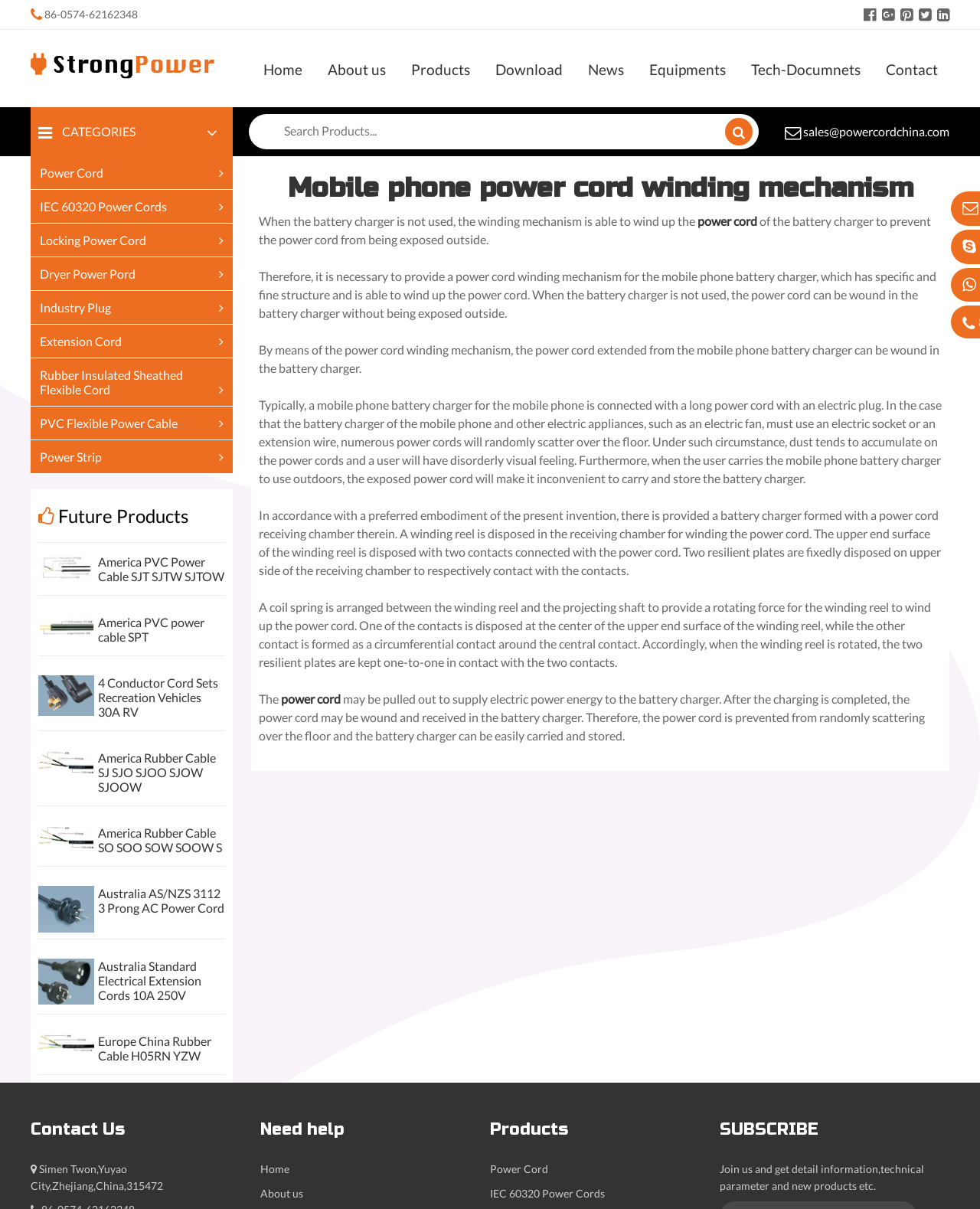Please identify the bounding box coordinates of the area I need to click to accomplish the following instruction: "View lizaj's profile".

None